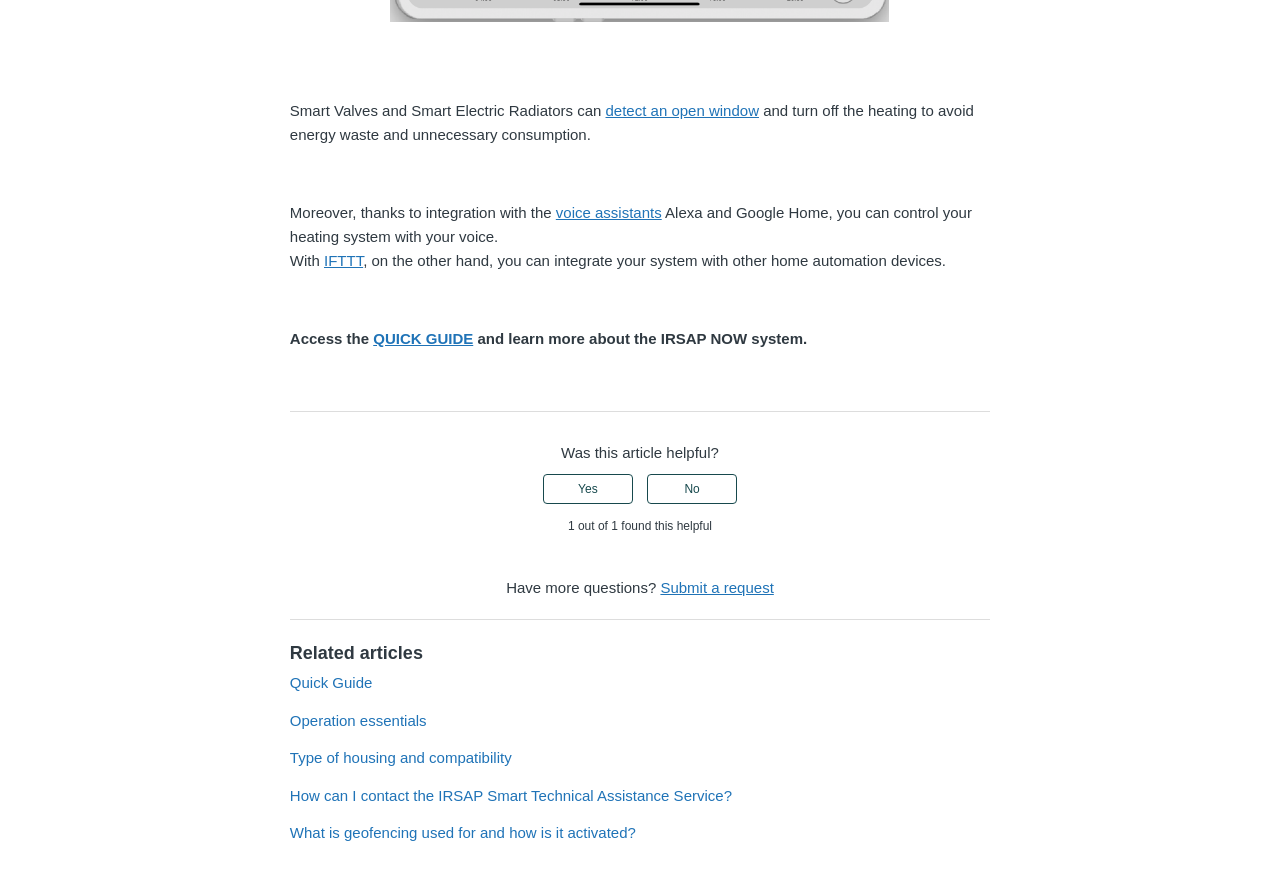Based on the provided description, "detect an open window", find the bounding box of the corresponding UI element in the screenshot.

[0.473, 0.114, 0.593, 0.134]